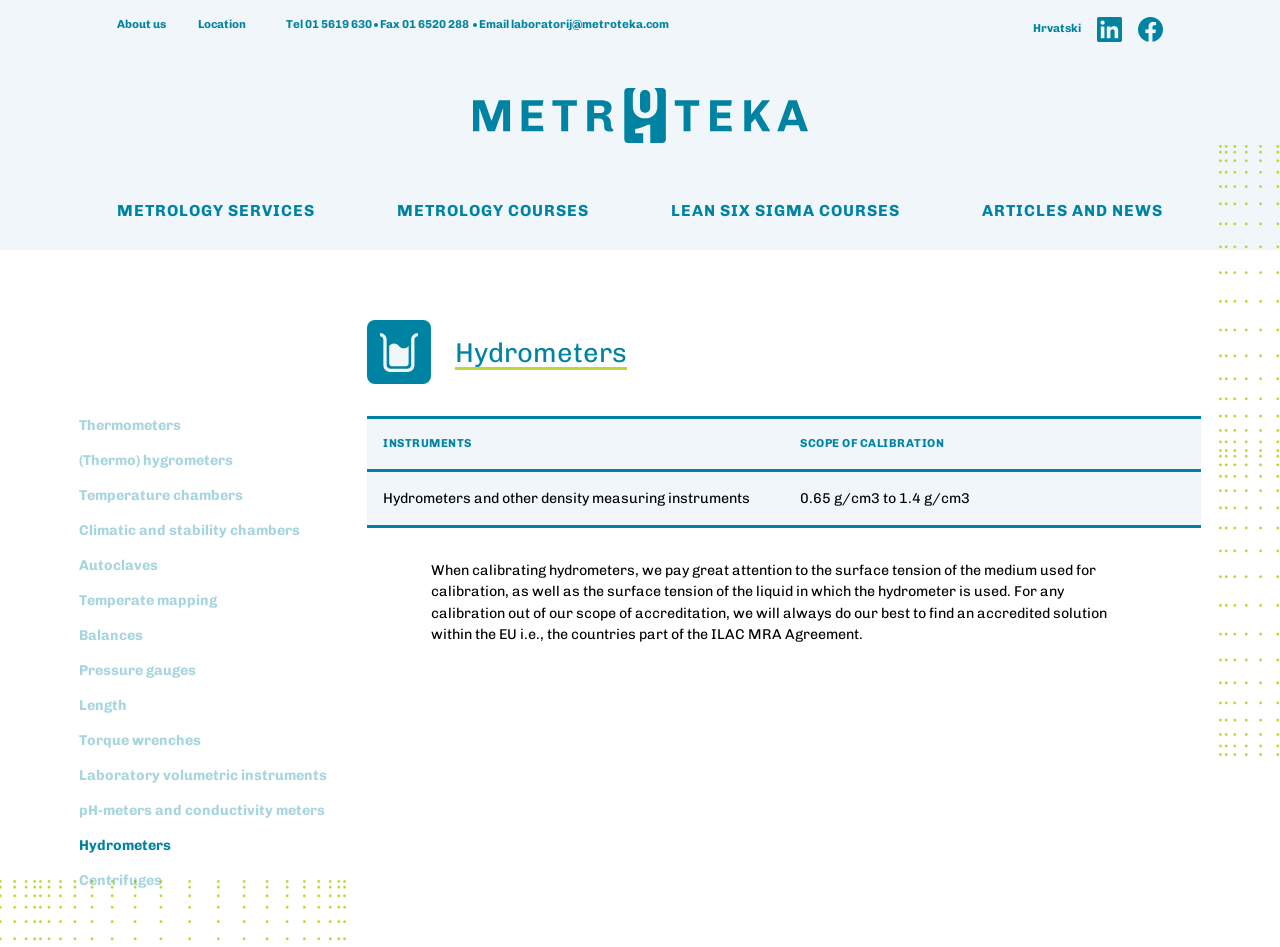Give a one-word or short phrase answer to this question: 
How many types of instruments are listed on the webpage?

12